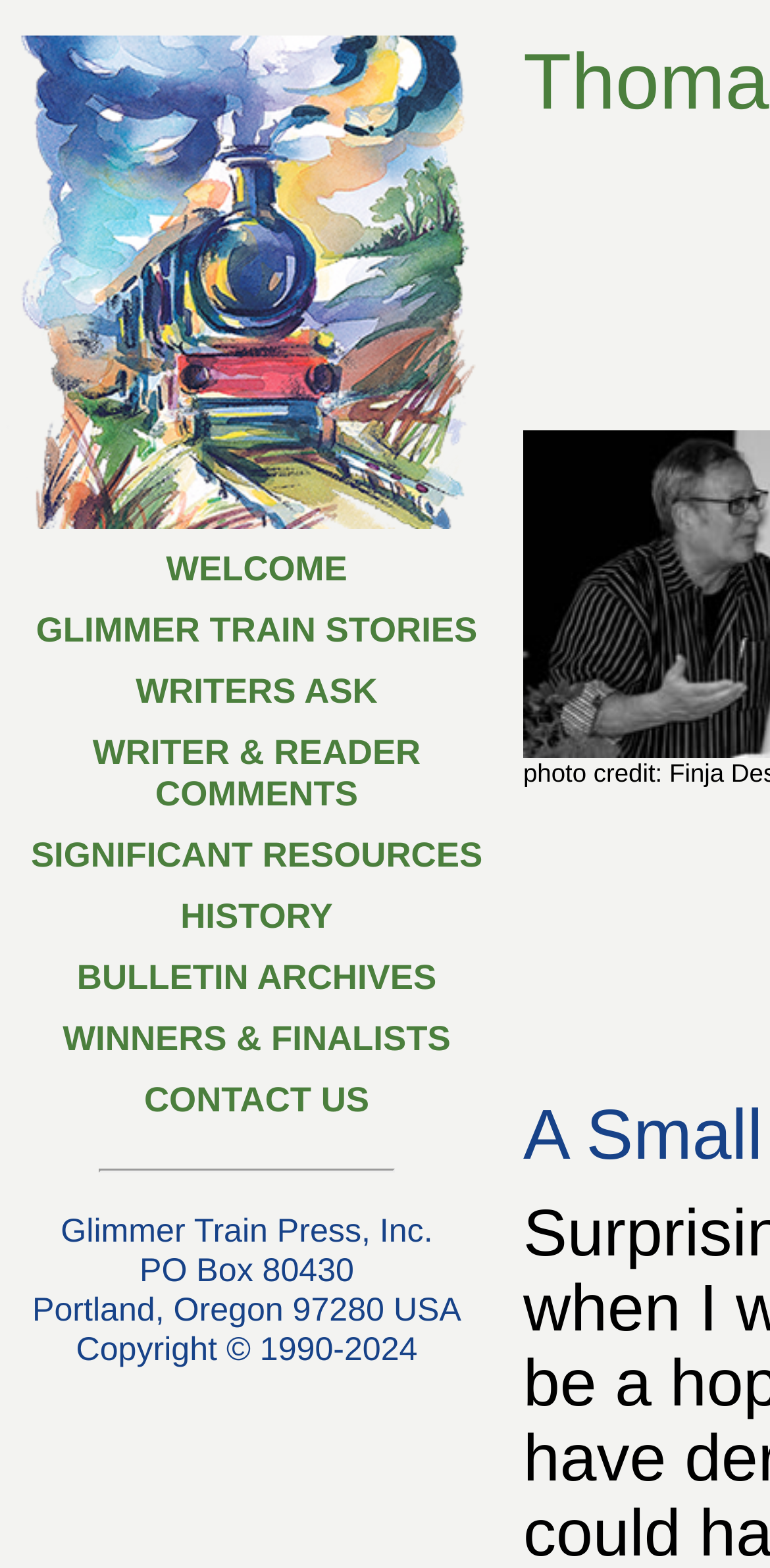What is the copyright year range?
Answer the question with just one word or phrase using the image.

1990-2024